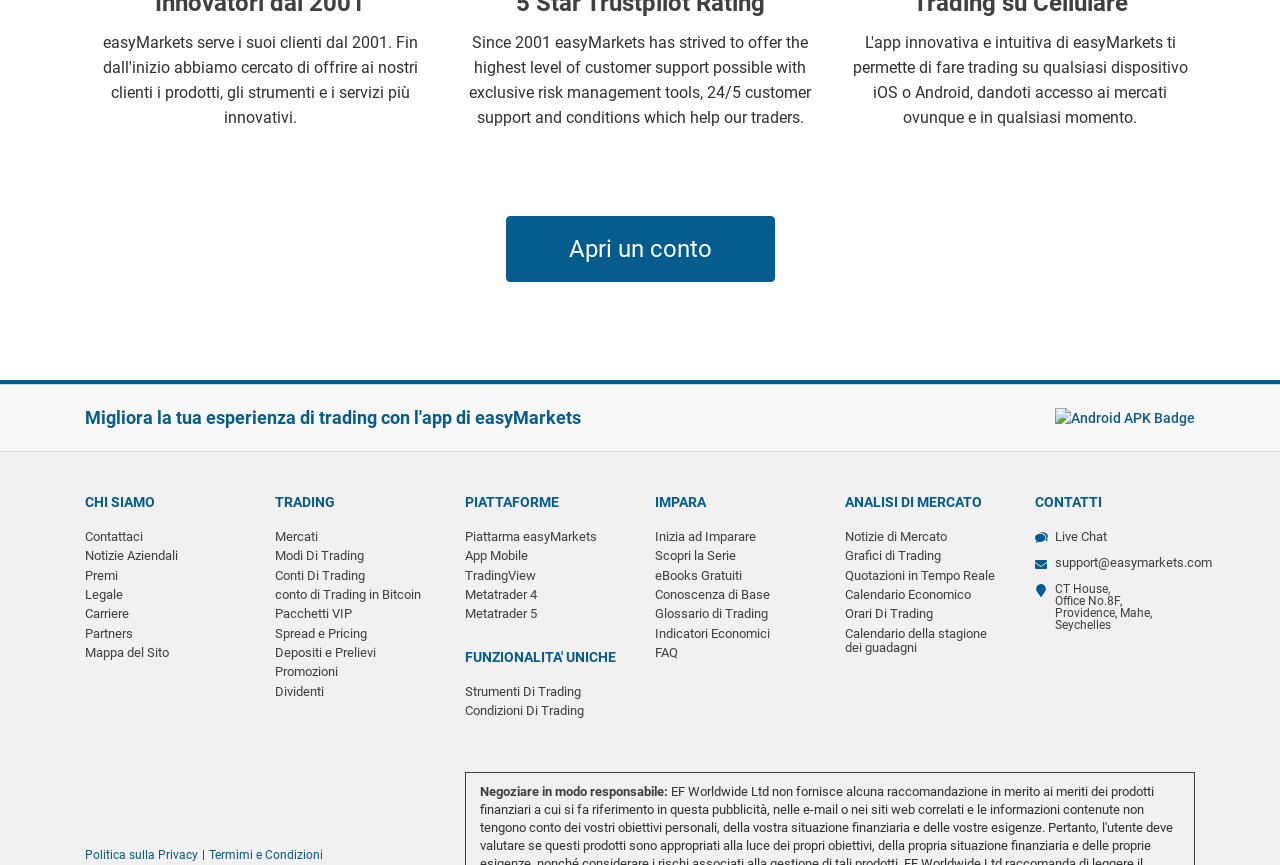What is the purpose of the 'Impara' section?
Look at the screenshot and respond with one word or a short phrase.

Learning